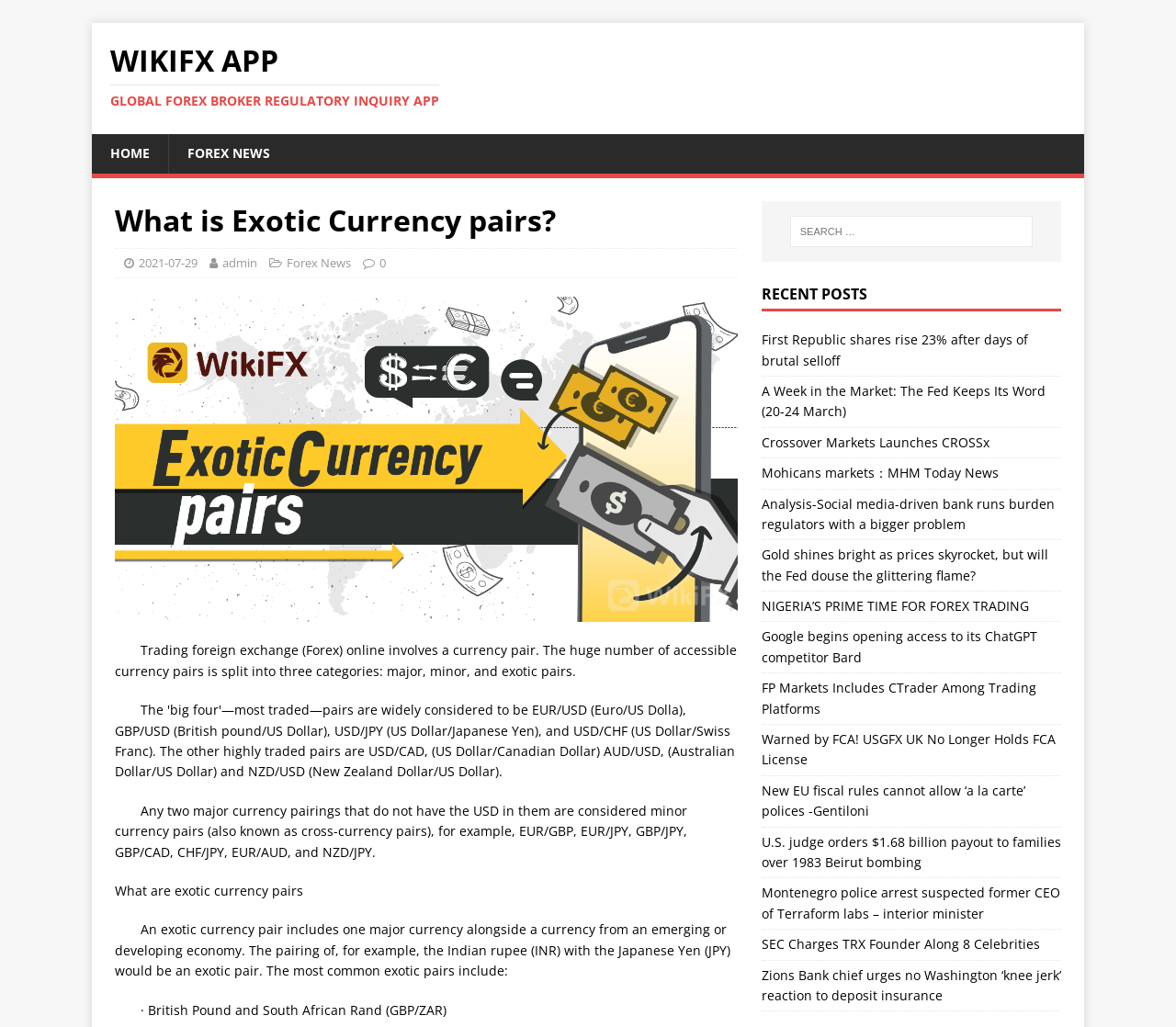Please find the bounding box coordinates of the element that must be clicked to perform the given instruction: "Check out PRAGUE EVENTS". The coordinates should be four float numbers from 0 to 1, i.e., [left, top, right, bottom].

None